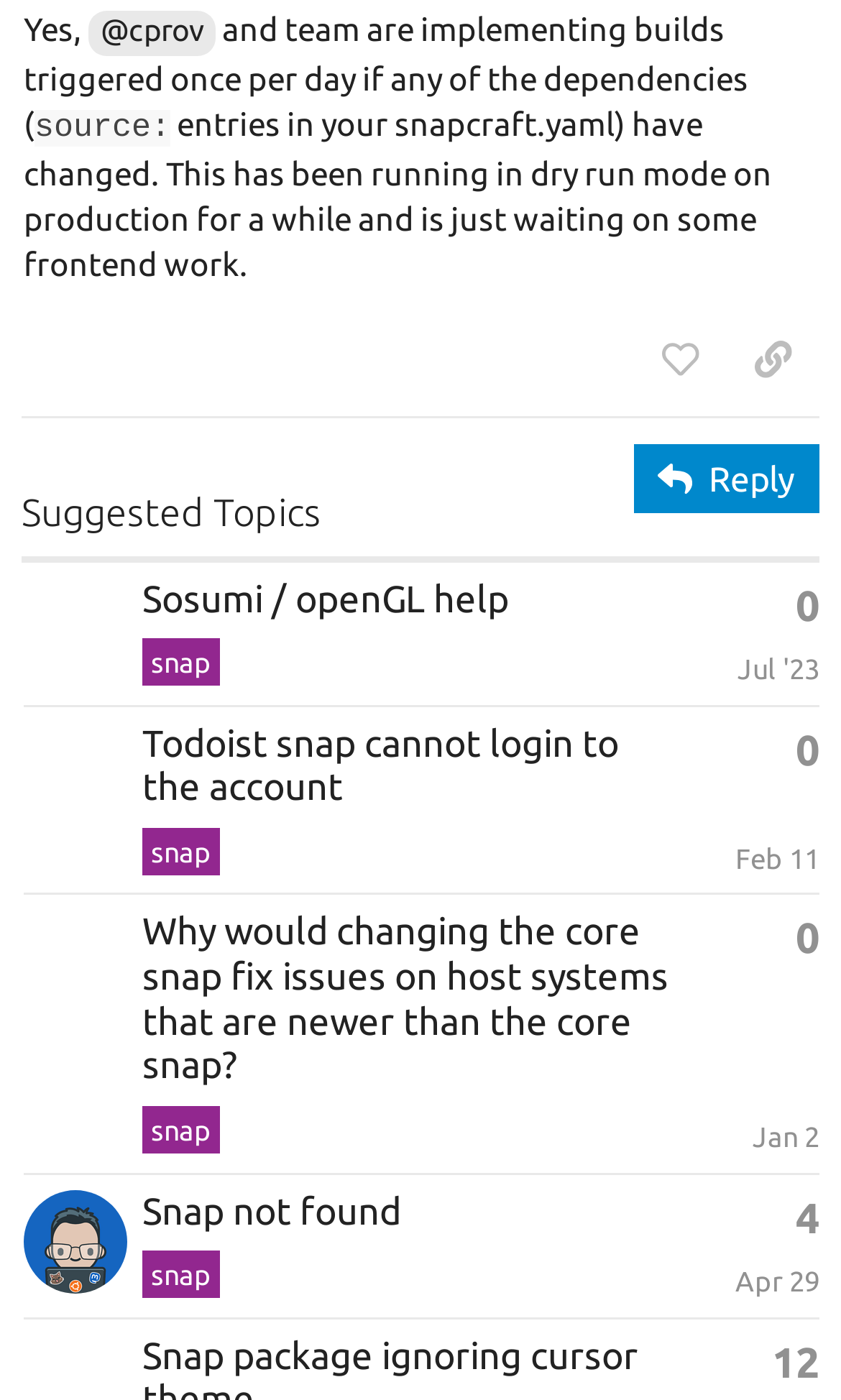How many topics are suggested?
Please answer the question as detailed as possible.

I counted the number of gridcell elements under the 'Suggested Topics' heading, which are 3.